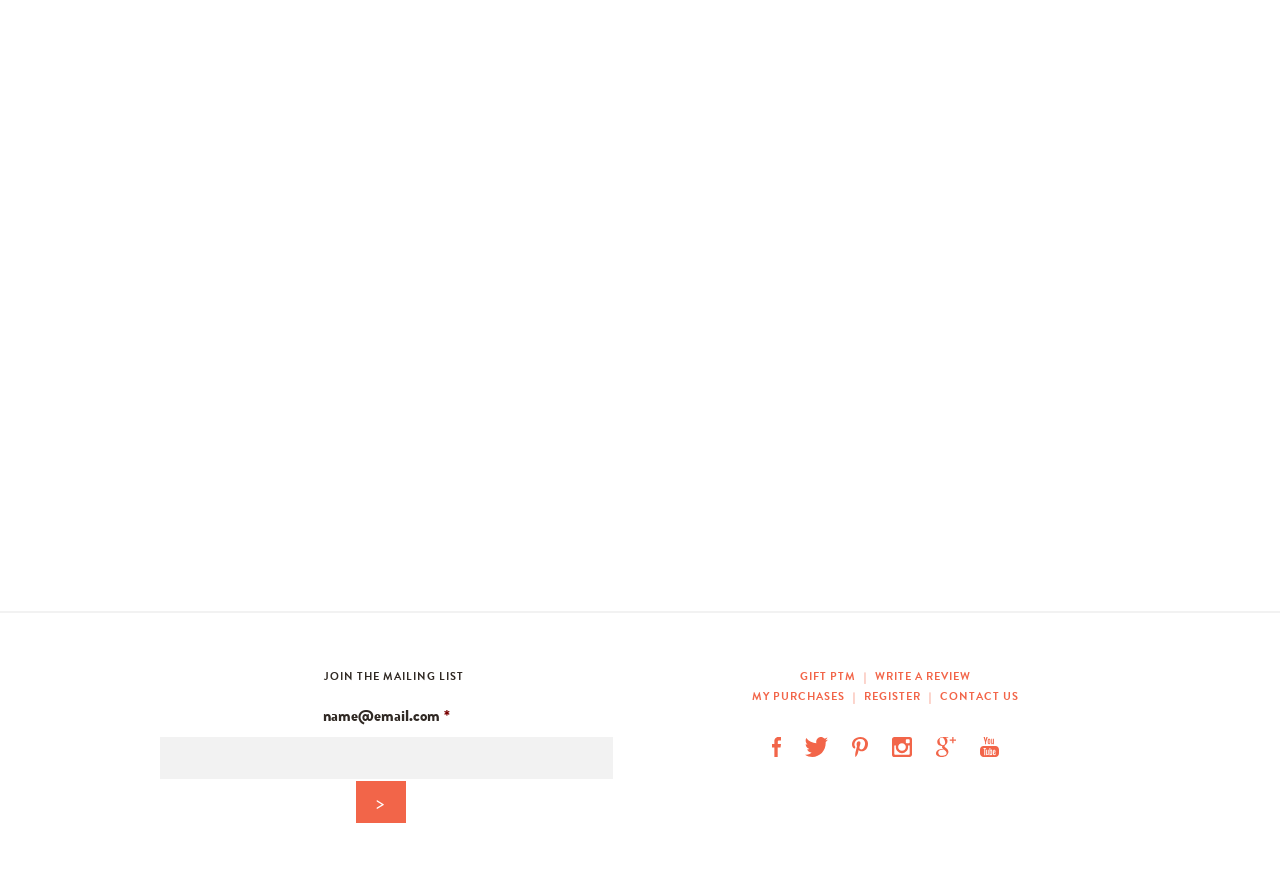Please specify the bounding box coordinates for the clickable region that will help you carry out the instruction: "Enter email address in the input field".

[0.125, 0.835, 0.479, 0.882]